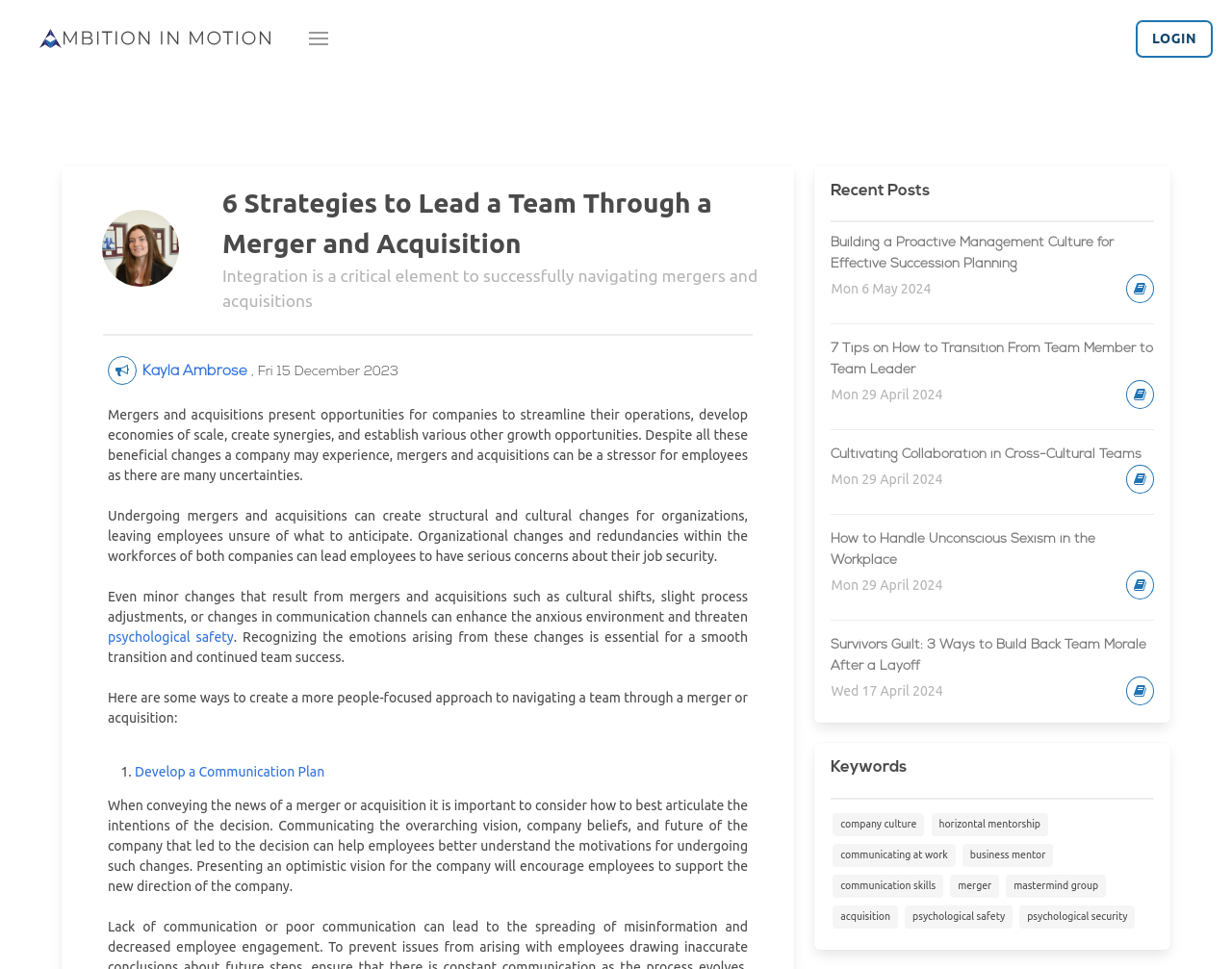What is the author of the article?
Refer to the screenshot and respond with a concise word or phrase.

Kayla Ambrose